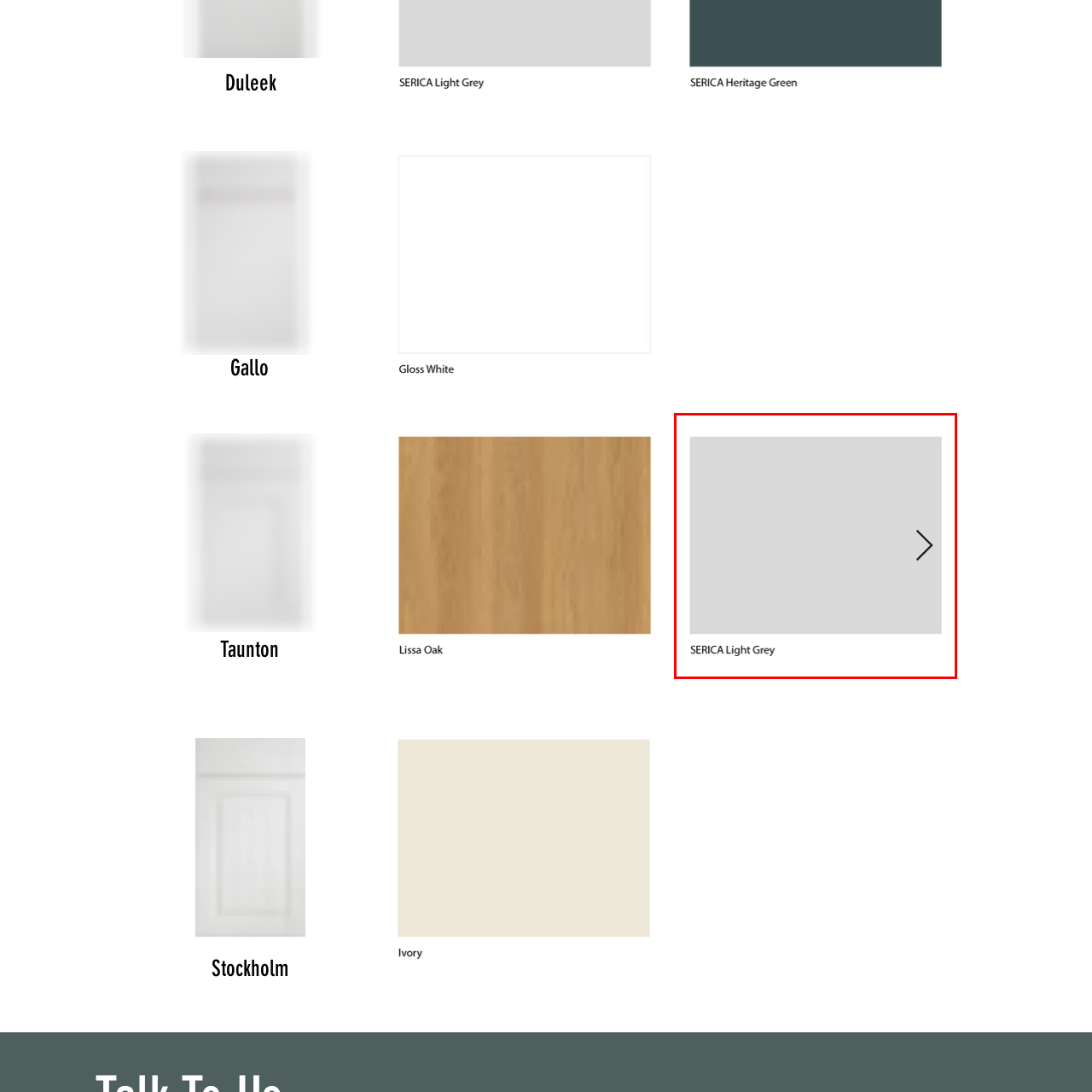Study the image surrounded by the red bounding box and respond as thoroughly as possible to the following question, using the image for reference: What is the aesthetic of the door design?

The caption describes the door design as having a 'clean and modern aesthetic', characterized by its smooth surface and understated elegance.